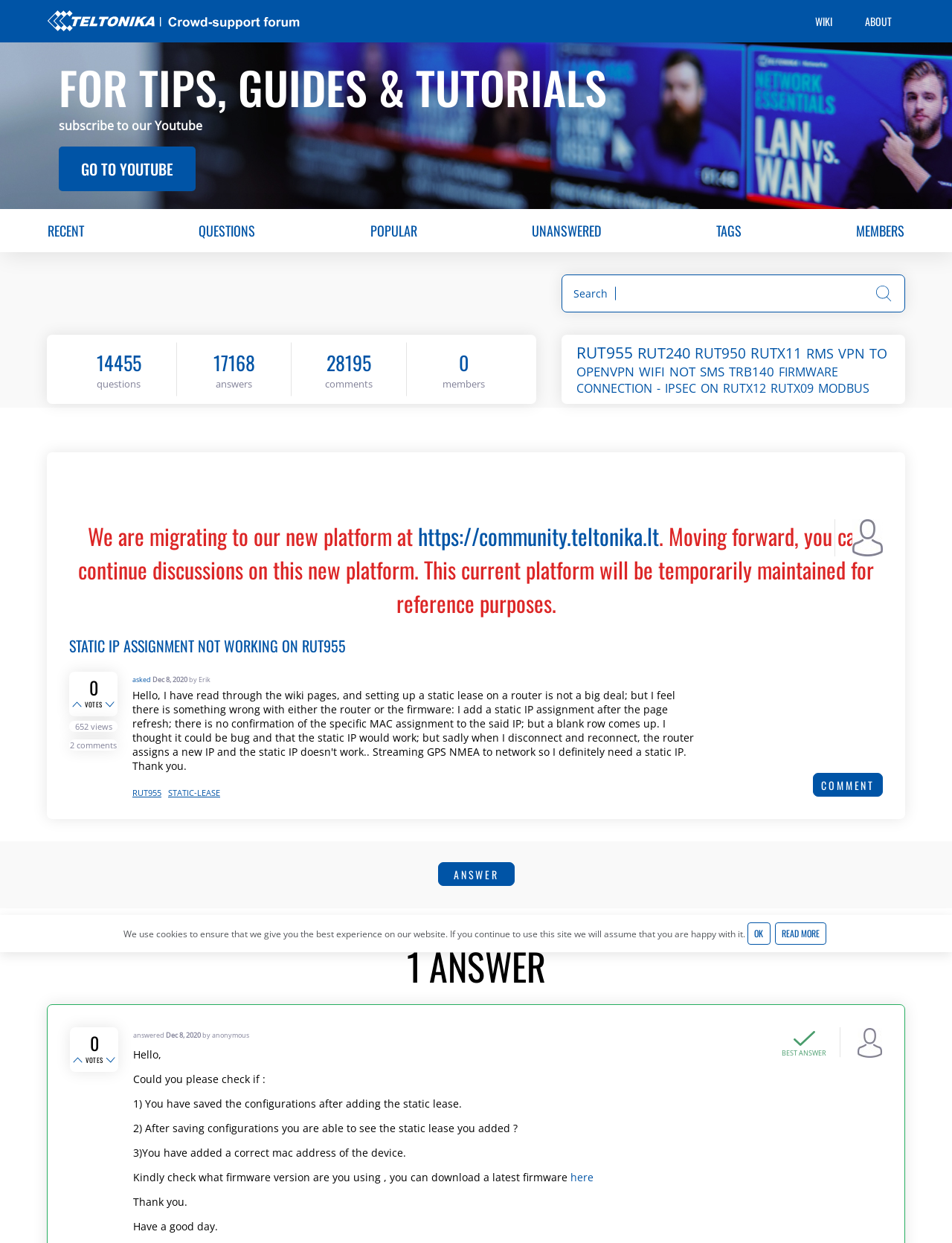Respond to the question below with a single word or phrase:
What is the topic of the current discussion?

STATIC IP ASSIGNMENT NOT WORKING ON RUT955